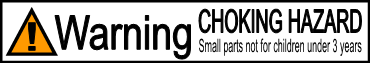Provide a thorough and detailed response to the question by examining the image: 
What age group is at risk?

The warning label explicitly states that the products contain small parts that pose a risk for children under three years old, emphasizing the need for adult supervision in environments where such small items are available.